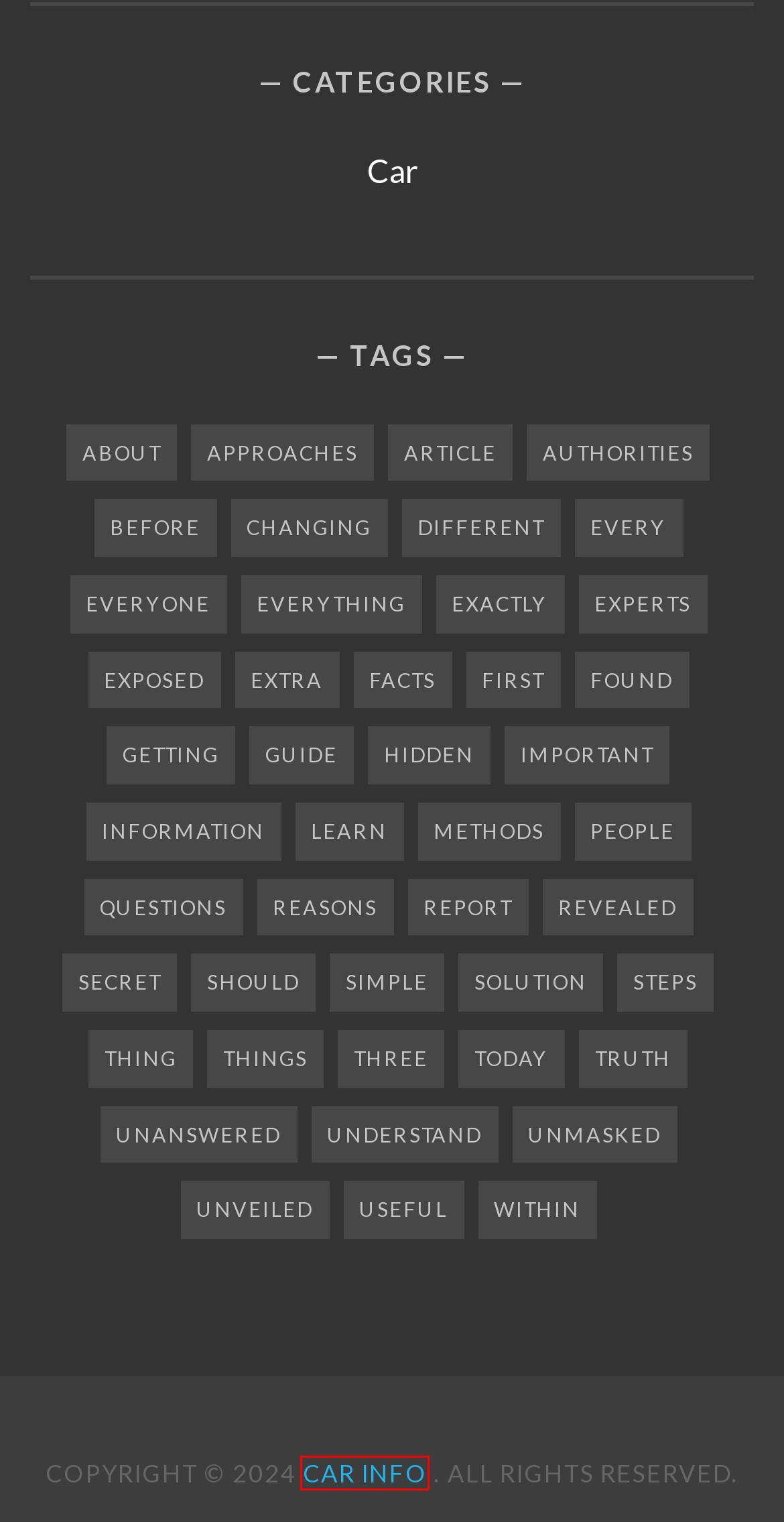You have been given a screenshot of a webpage with a red bounding box around a UI element. Select the most appropriate webpage description for the new webpage that appears after clicking the element within the red bounding box. The choices are:
A. everyone – Car Info
B. three – Car Info
C. every – Car Info
D. information – Car Info
E. today – Car Info
F. Car Info – All about Car
G. everything – Car Info
H. authorities – Car Info

F